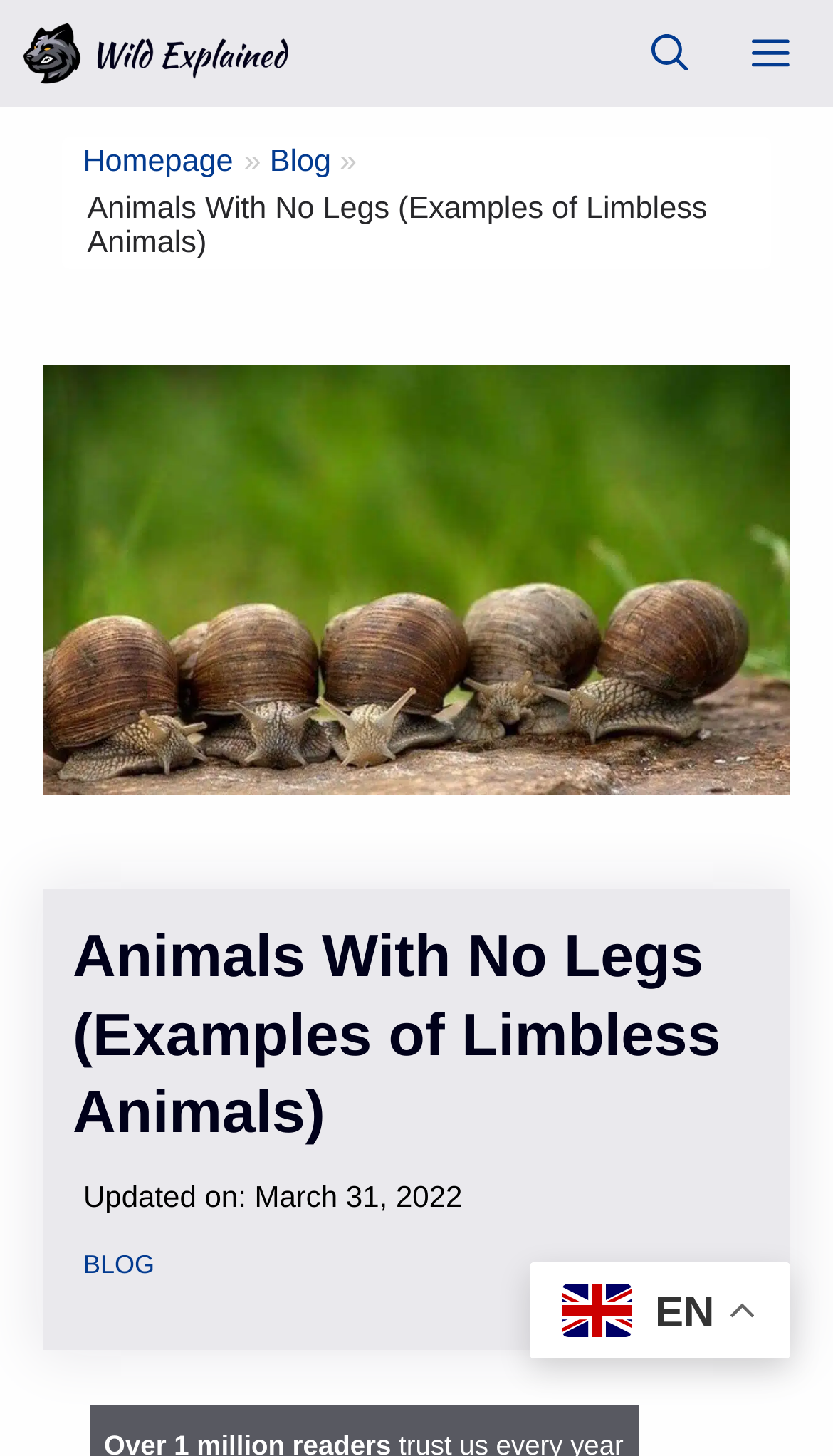What is the language of the website?
We need a detailed and meticulous answer to the question.

I determined the language by looking at the language selection icon, which displays 'EN' and an English flag. This suggests that the website is currently set to English.